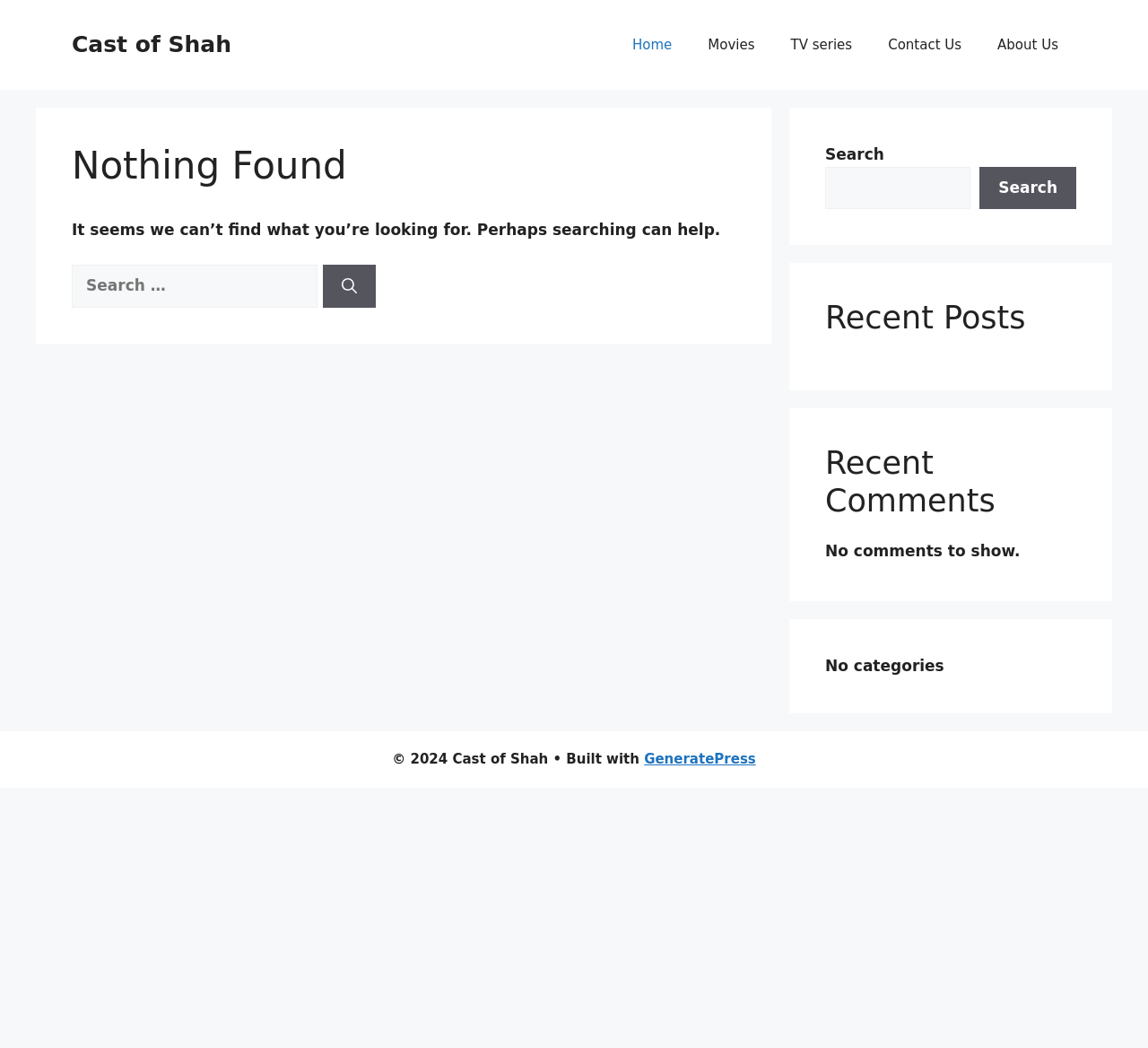Utilize the details in the image to give a detailed response to the question: What is the theme of the recent posts?

There are no recent posts, as indicated by the heading 'Recent Posts' with no accompanying content.